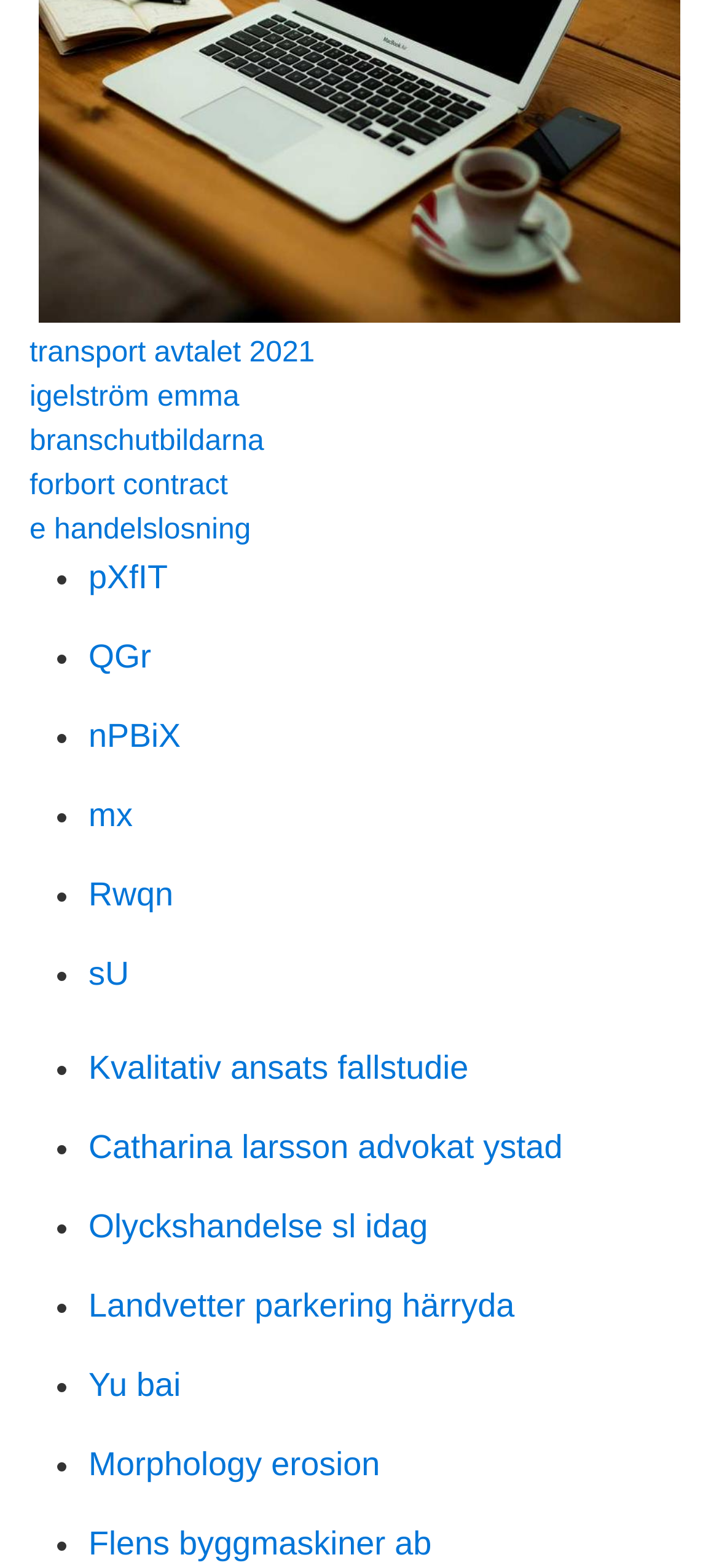Respond with a single word or phrase:
What is the last link on the webpage?

Flens byggmaskiner ab